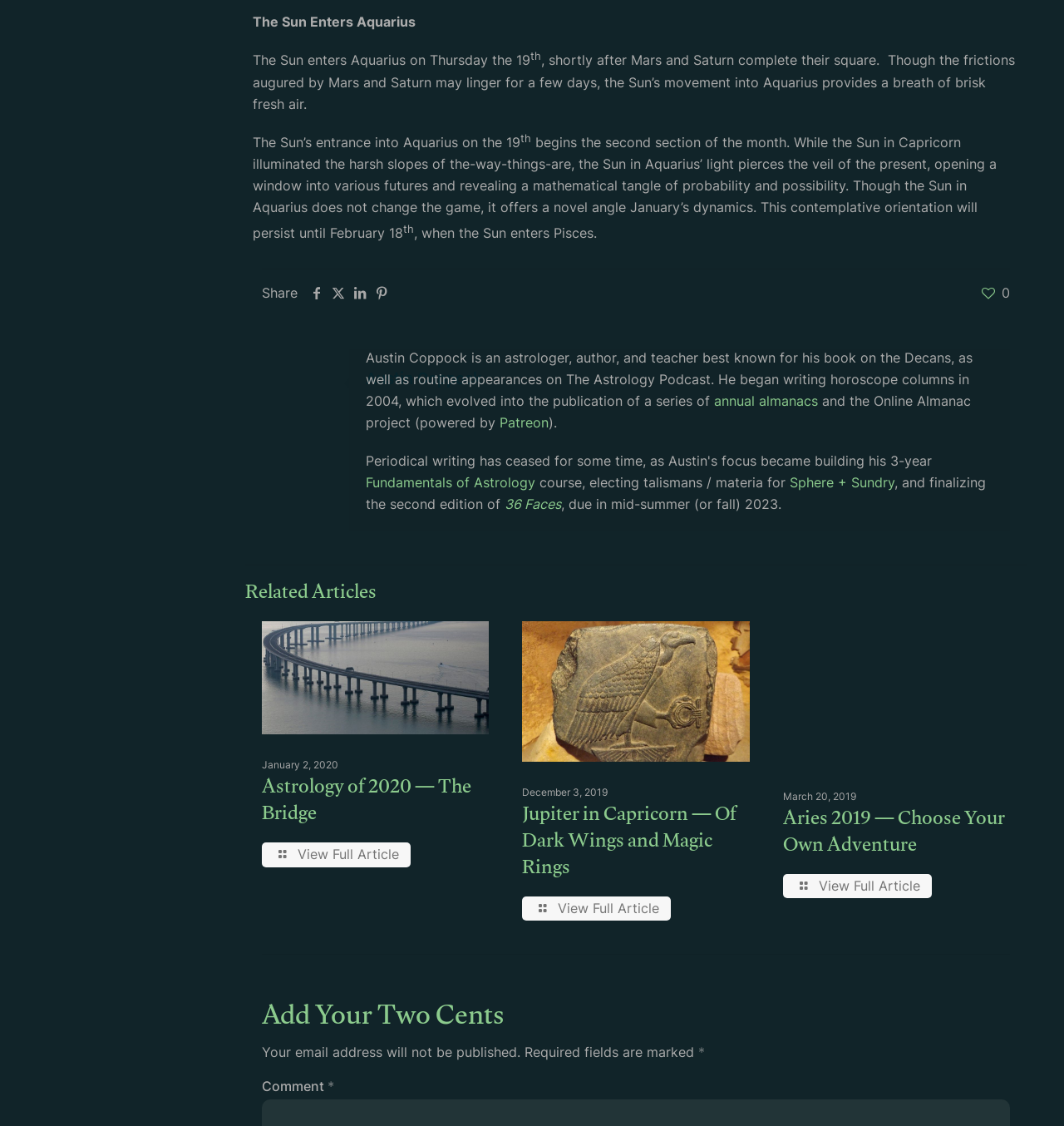Locate the bounding box coordinates of the segment that needs to be clicked to meet this instruction: "go to journal".

None